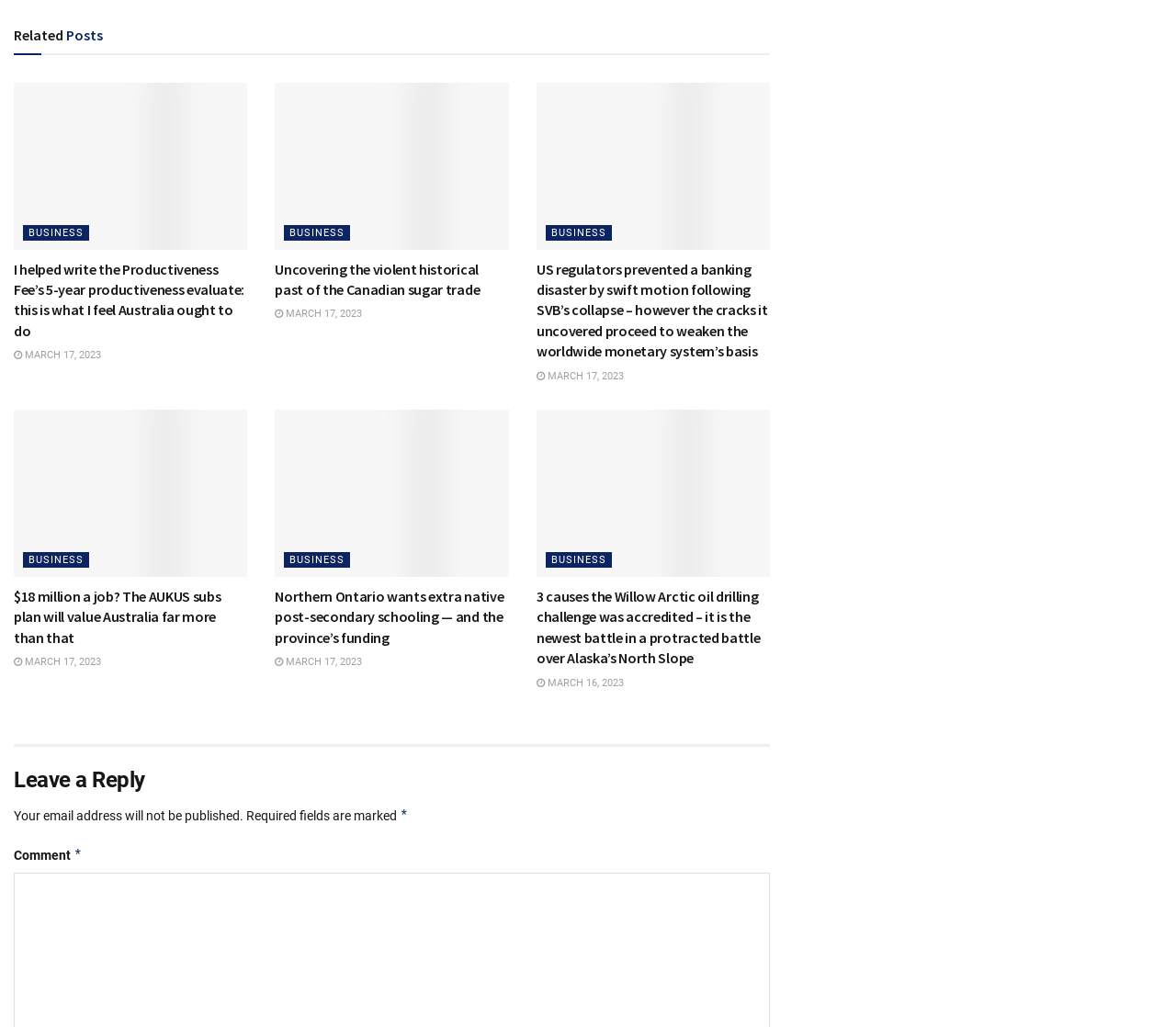Refer to the image and answer the question with as much detail as possible: What is the date of the article 'Uncovering the violent historical past of the Canadian sugar trade'?

The date of the article 'Uncovering the violent historical past of the Canadian sugar trade' can be found by looking at the link ' MARCH 17, 2023' which is located below the article title and above the article content.